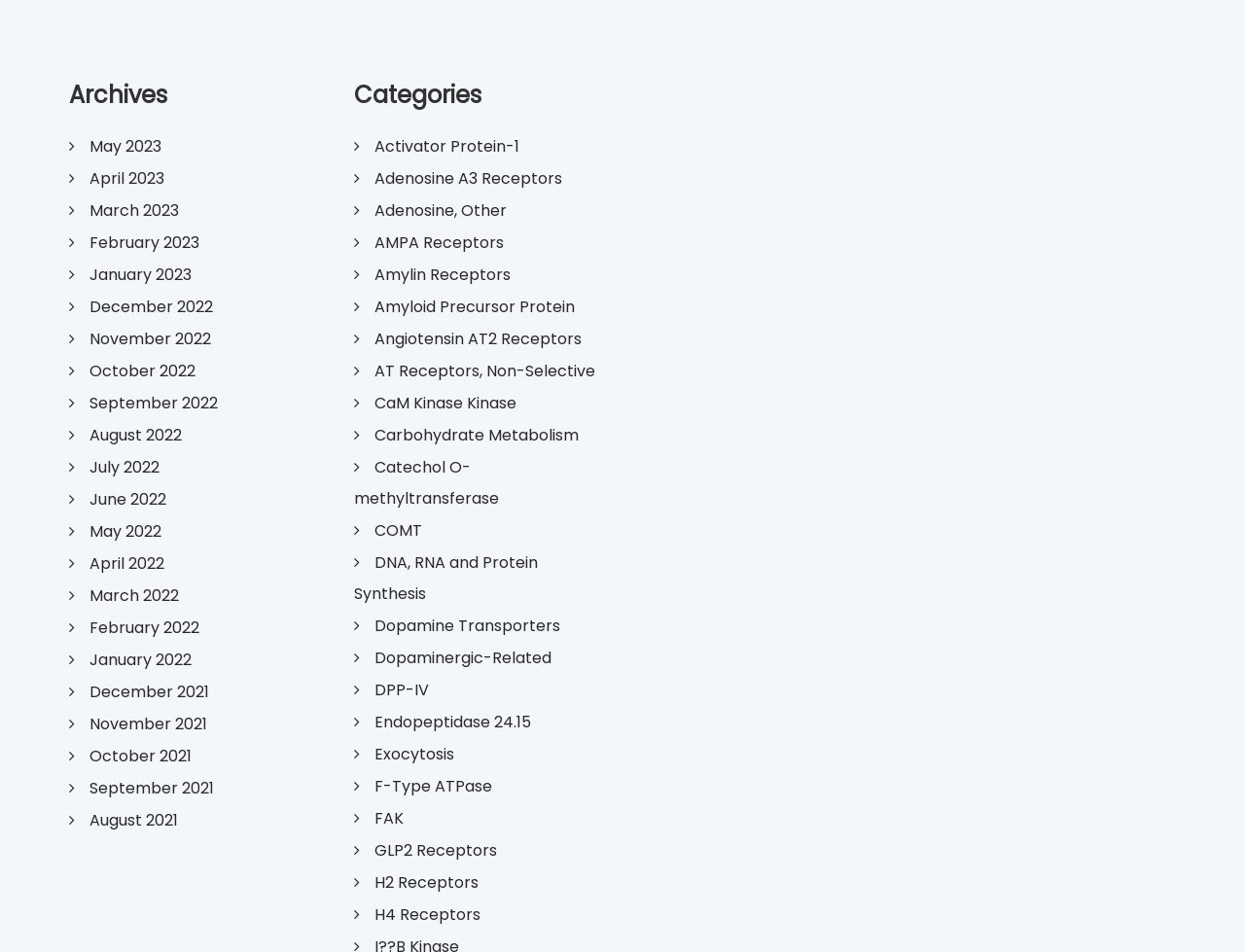Find the bounding box coordinates for the area you need to click to carry out the instruction: "Explore archives for January 2022". The coordinates should be four float numbers between 0 and 1, indicated as [left, top, right, bottom].

[0.055, 0.681, 0.154, 0.704]